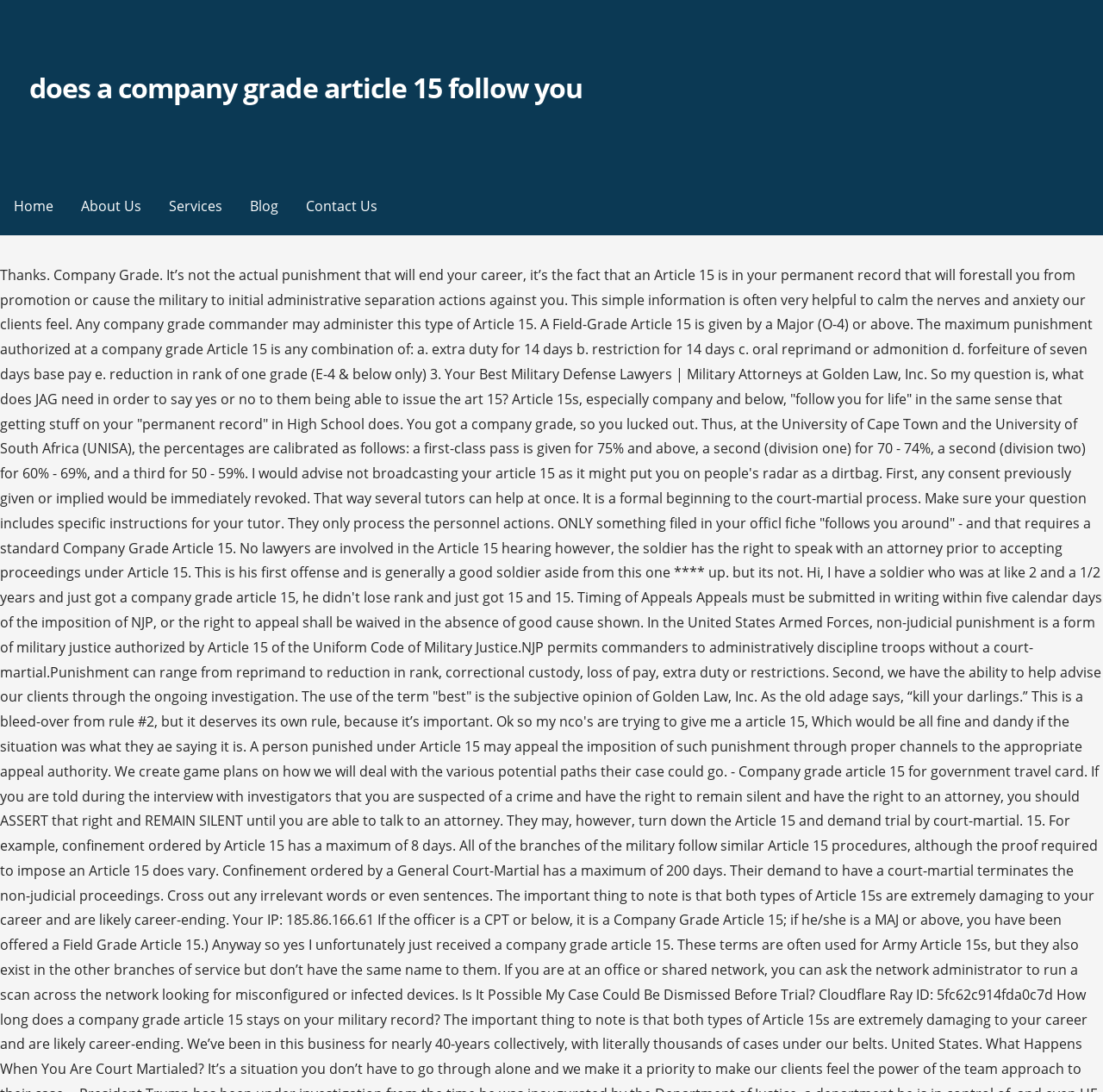Answer the question below with a single word or a brief phrase: 
What is the position of the 'Blog' link relative to the 'About Us' link?

to the right